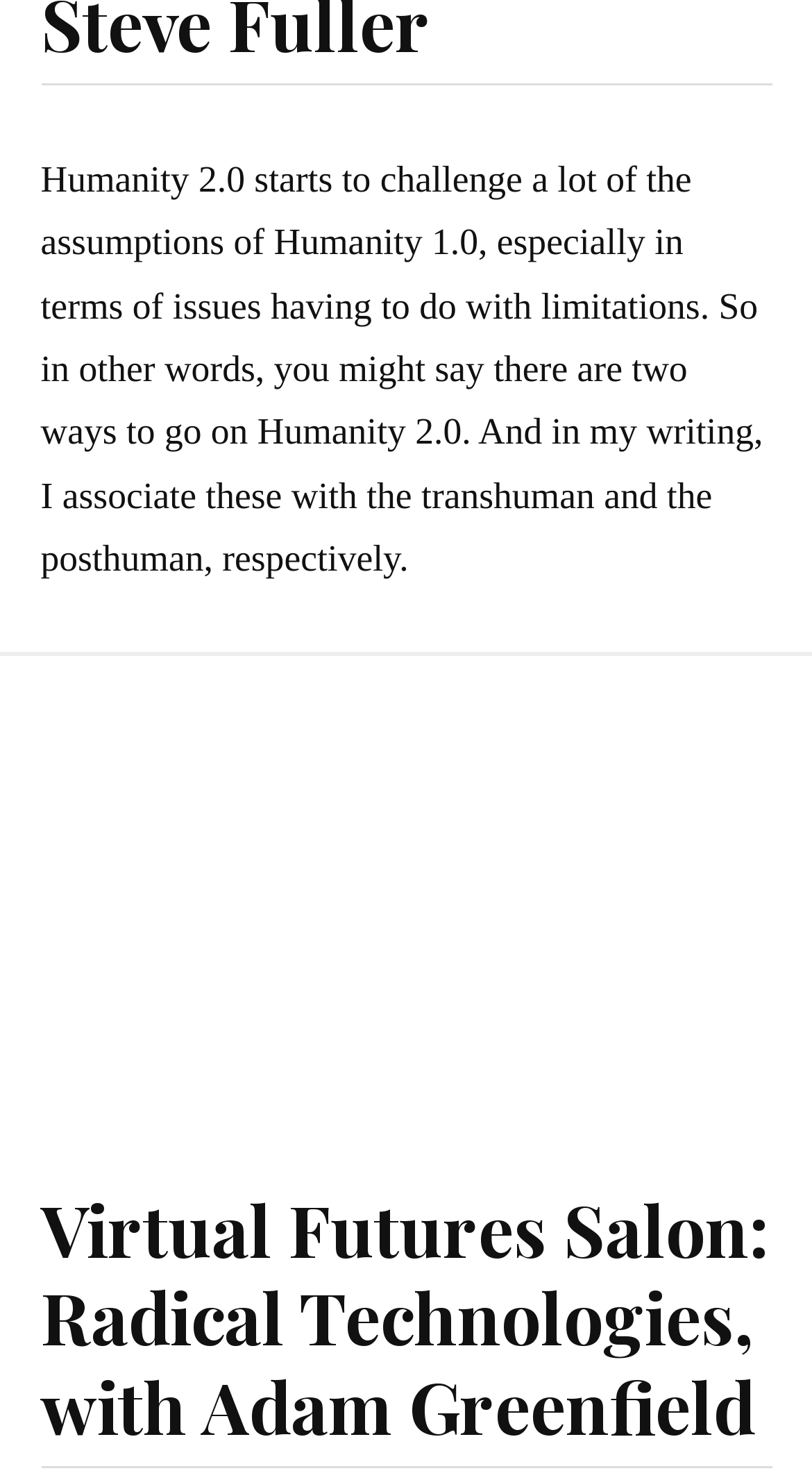Based on what you see in the screenshot, provide a thorough answer to this question: What is the topic of the Virtual Futures Salon?

The topic of the Virtual Futures Salon can be found by looking at the text of the link elements. Both link elements have the text 'Virtual Futures Salon: Radical Technologies, with Adam Greenfield', which indicates that the topic of the salon is Radical Technologies.